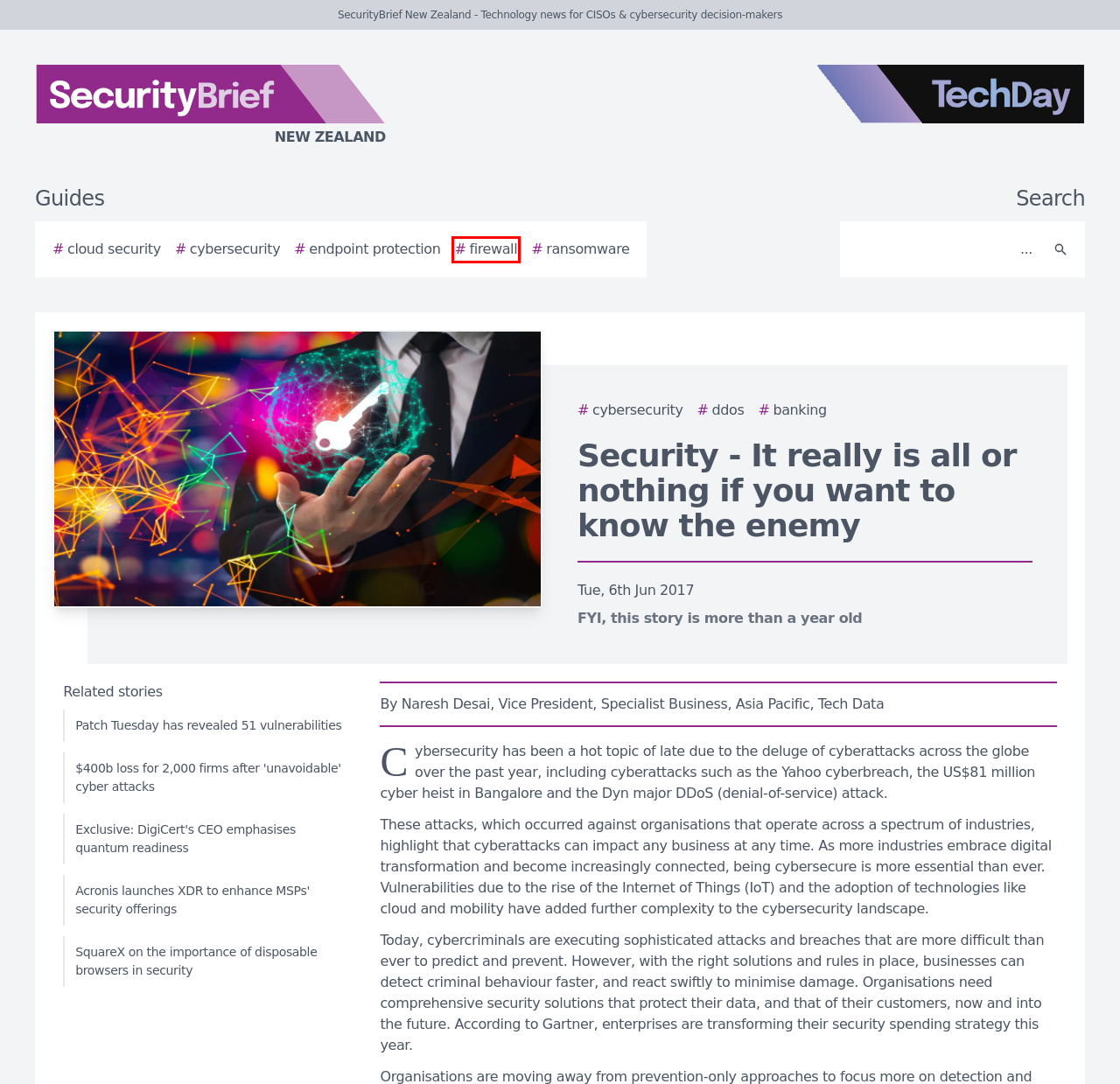Given a screenshot of a webpage with a red bounding box highlighting a UI element, determine which webpage description best matches the new webpage that appears after clicking the highlighted element. Here are the candidates:
A. The 2024 Ultimate Guide to Cloud Security
B. TechDay New Zealand - Aotearoa's technology news network
C. Banking stories - TechDay New Zealand
D. The 2024 Ultimate Guide to Endpoint Protection
E. The 2024 Ultimate Guide to Cybersecurity
F. The 2024 Ultimate Guide to Ransomware
G. The 2024 Ultimate Guide to Distributed Denial of Service
H. The 2024 Ultimate Guide to Firewall

H